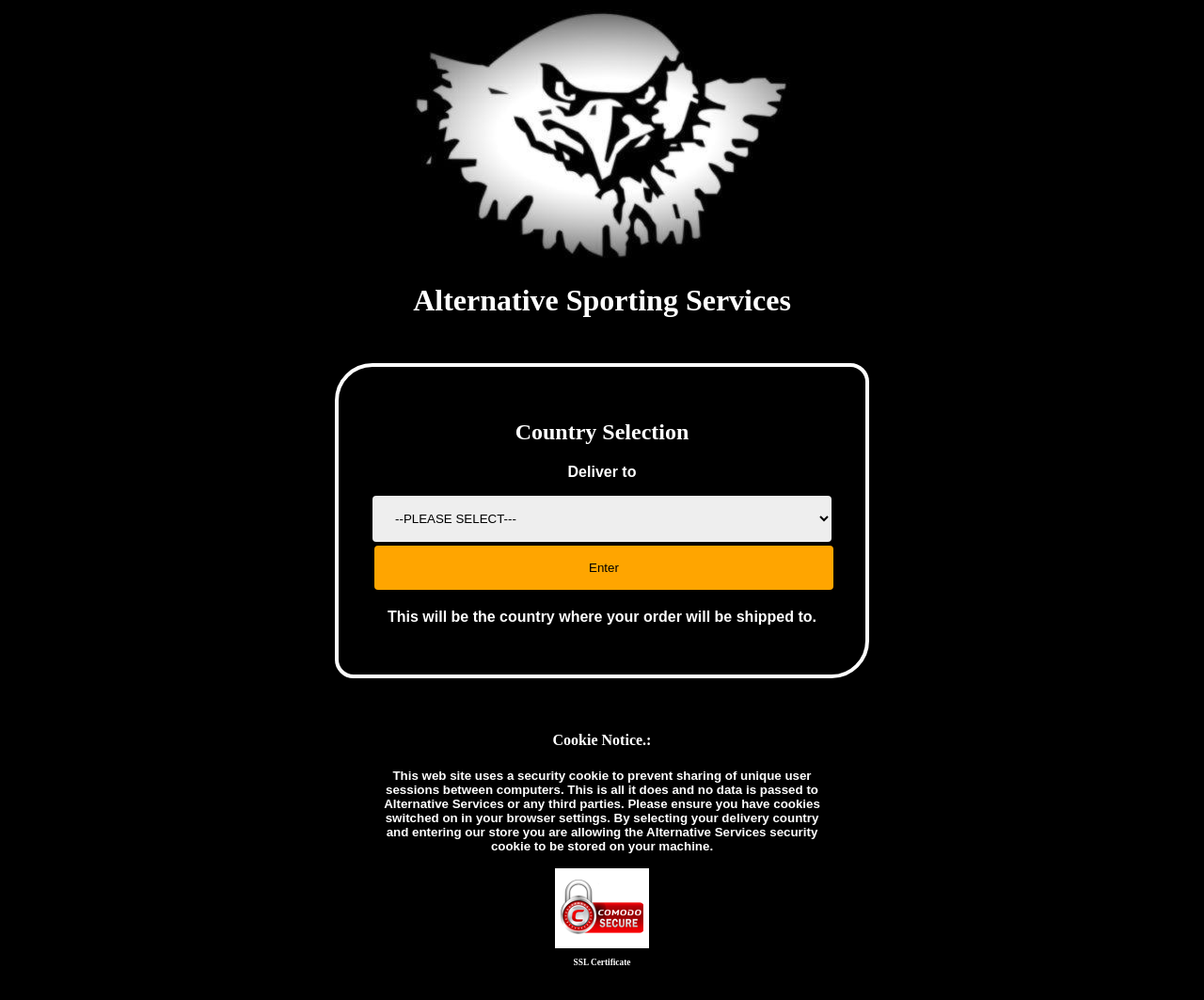Generate a comprehensive caption for the webpage you are viewing.

The webpage is primarily focused on country selection for an archery shop. At the top left, there is an image of the Alternative logo, and next to it, a heading that reads "Alternative Sporting Services". Below this, there is an article section that takes up most of the page. 

In the article section, there is a heading that says "Country Selection" near the top. Underneath, there is a label that says "Deliver to" followed by a combobox that allows users to select their country. To the right of the combobox, there is an "Enter" button. Below this, there is a paragraph of text that explains that the selected country will be where the order will be shipped to.

At the bottom of the page, there is another article section that contains a blockquote with a heading that says "Cookie Notice:". This is followed by a paragraph of text that explains the use of security cookies on the website. Below this, there is a link to an SSL Certificate, accompanied by an image of the SSL Certificate.